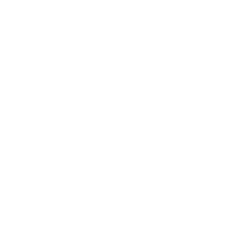Respond to the following question with a brief word or phrase:
What type of content is showcased in the gallery?

Products or information